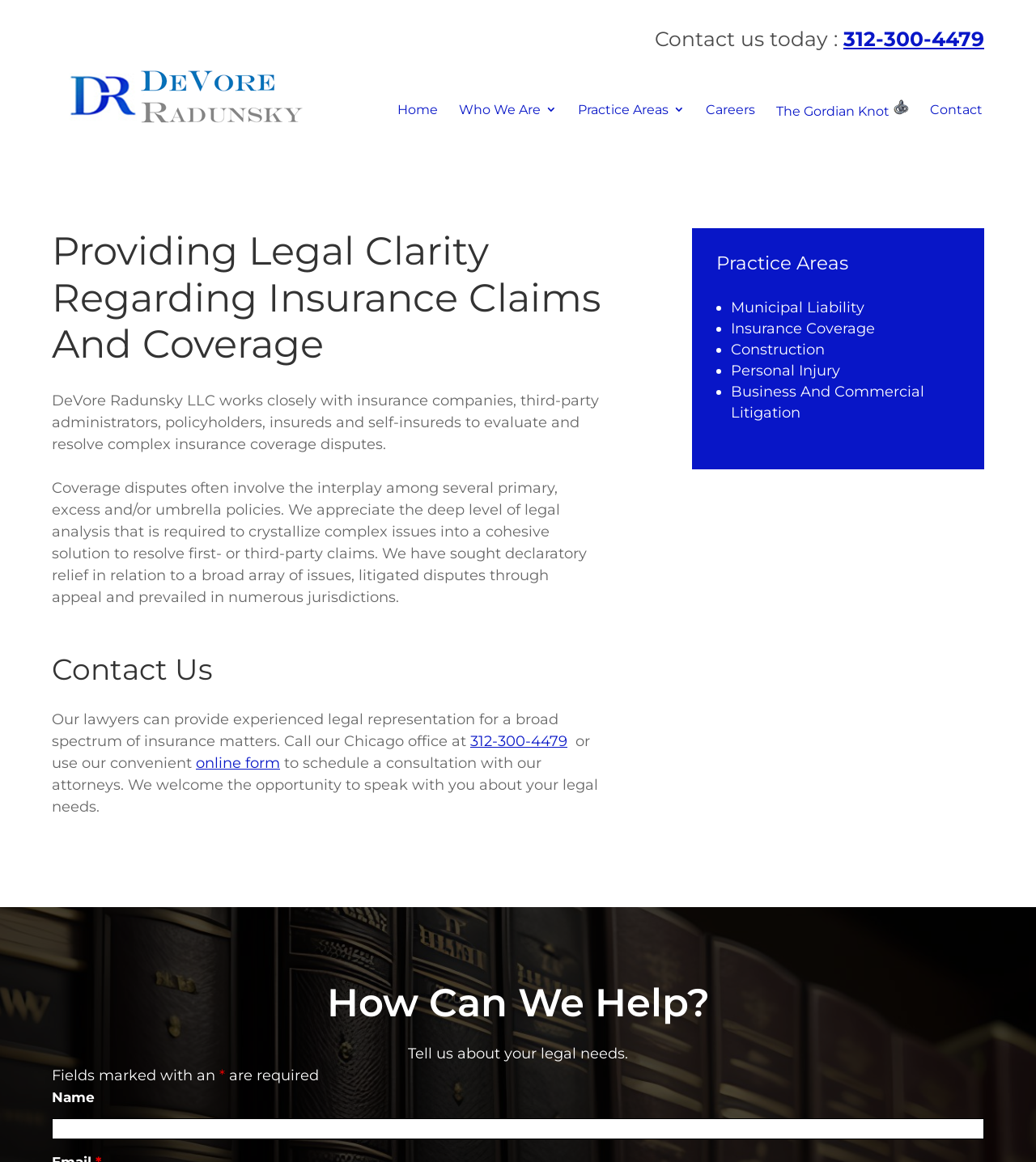Based on the provided description, "Business And Commercial Litigation", find the bounding box of the corresponding UI element in the screenshot.

[0.705, 0.329, 0.892, 0.363]